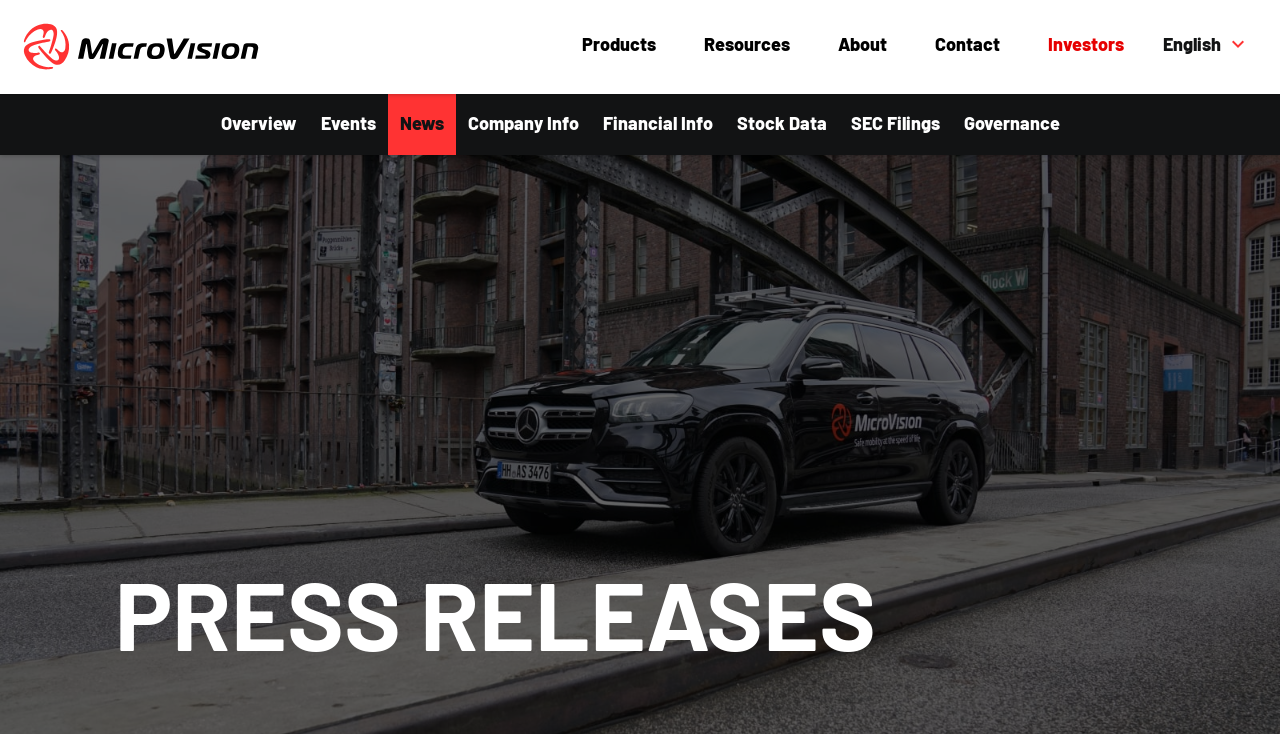Please predict the bounding box coordinates of the element's region where a click is necessary to complete the following instruction: "select English". The coordinates should be represented by four float numbers between 0 and 1, i.e., [left, top, right, bottom].

[0.909, 0.045, 0.954, 0.075]